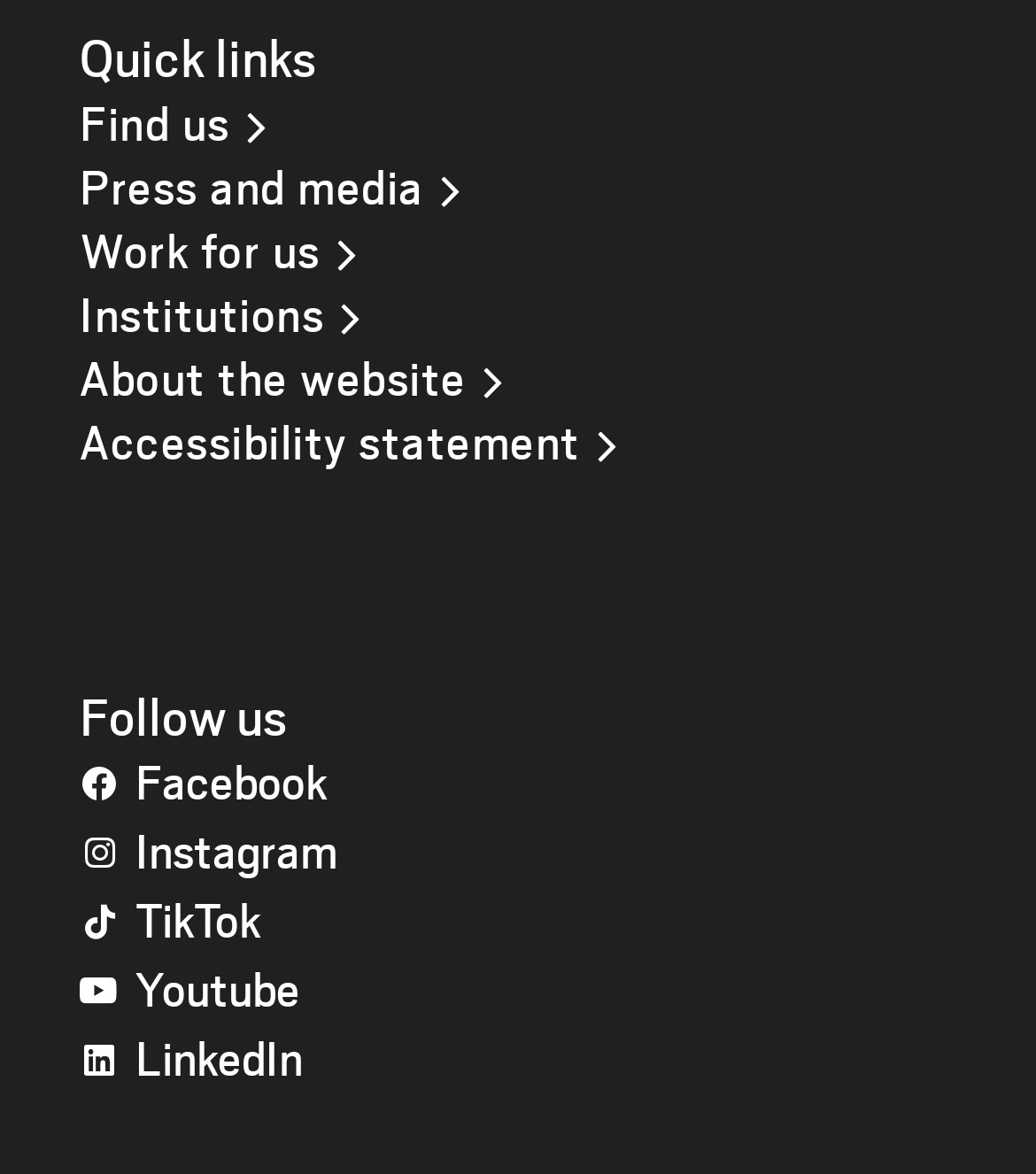Using the details in the image, give a detailed response to the question below:
What is the first quick link?

The first quick link is 'Find us' which is located at the top of the webpage with a bounding box of [0.077, 0.077, 0.222, 0.131].